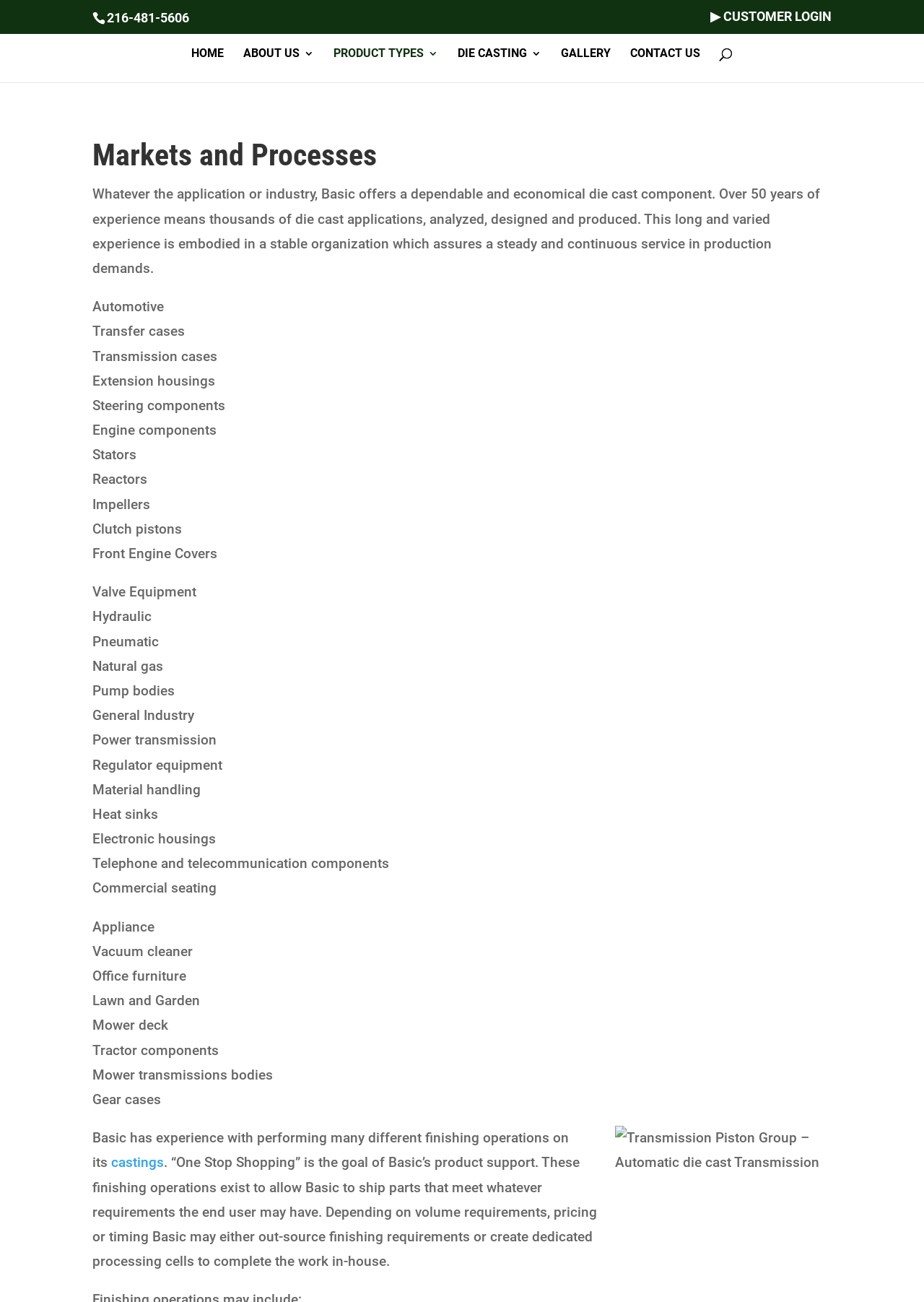Please find the bounding box coordinates of the element that you should click to achieve the following instruction: "view DIE CASTING page". The coordinates should be presented as four float numbers between 0 and 1: [left, top, right, bottom].

[0.495, 0.037, 0.586, 0.063]